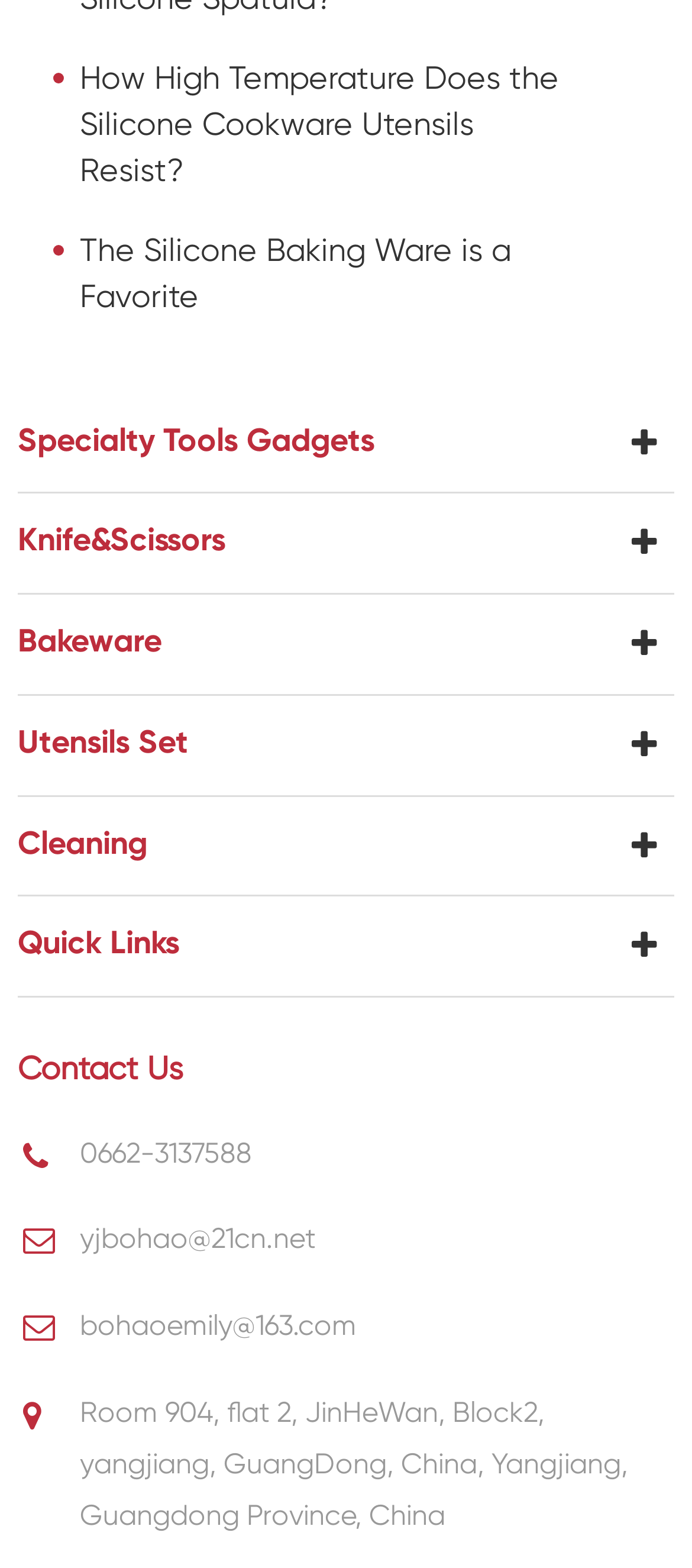Please locate the bounding box coordinates of the element's region that needs to be clicked to follow the instruction: "Browse 'Bakeware'". The bounding box coordinates should be provided as four float numbers between 0 and 1, i.e., [left, top, right, bottom].

[0.026, 0.396, 0.974, 0.426]